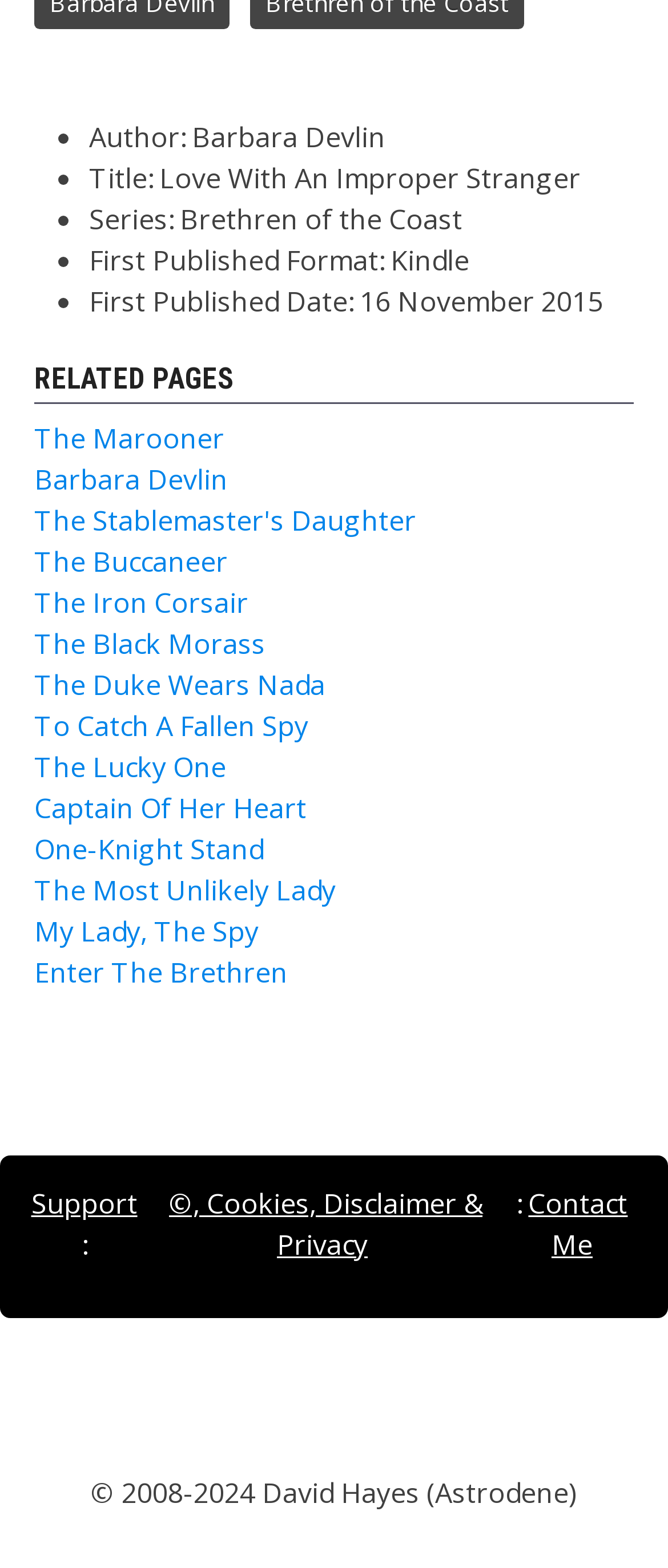Indicate the bounding box coordinates of the clickable region to achieve the following instruction: "Read related page The Marooner."

[0.051, 0.267, 0.336, 0.291]